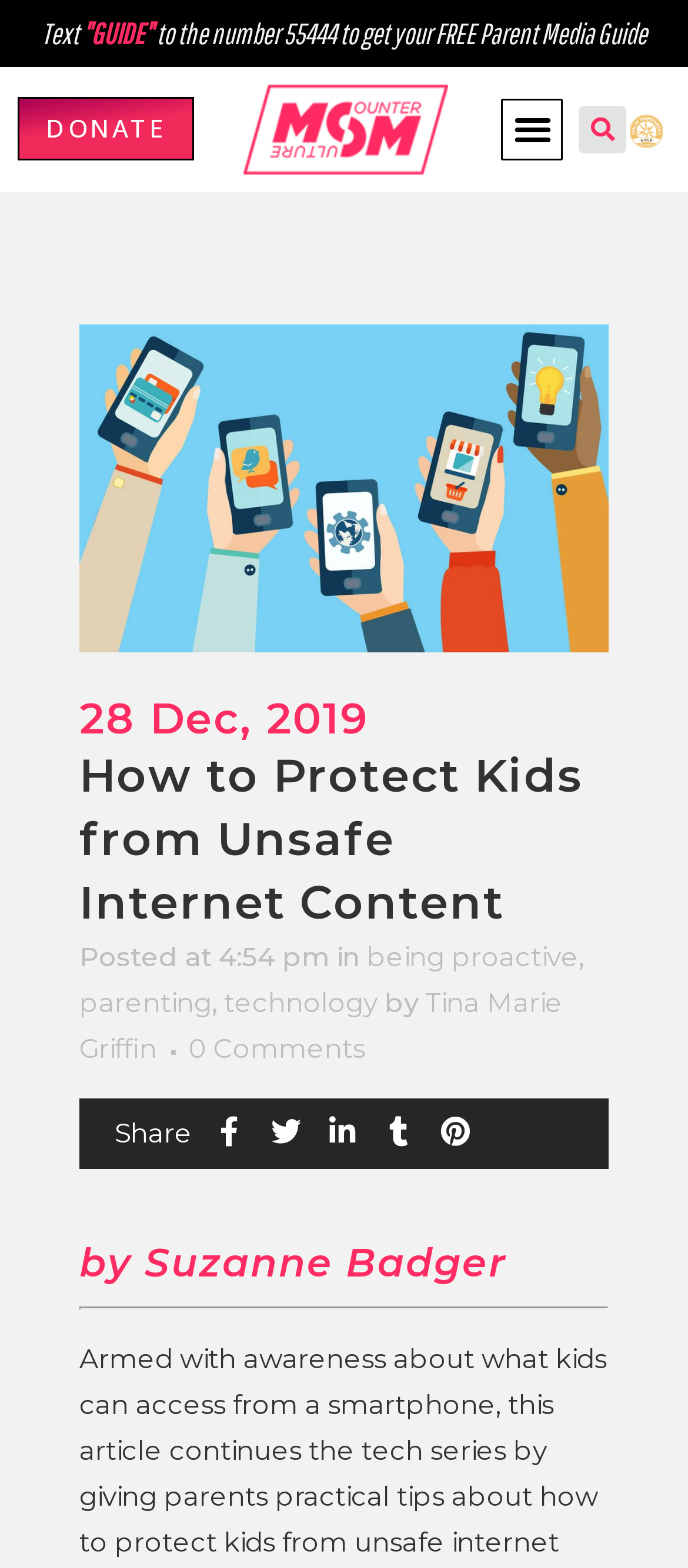Identify the bounding box for the element characterized by the following description: "Tina Marie Griffin".

[0.115, 0.629, 0.818, 0.679]